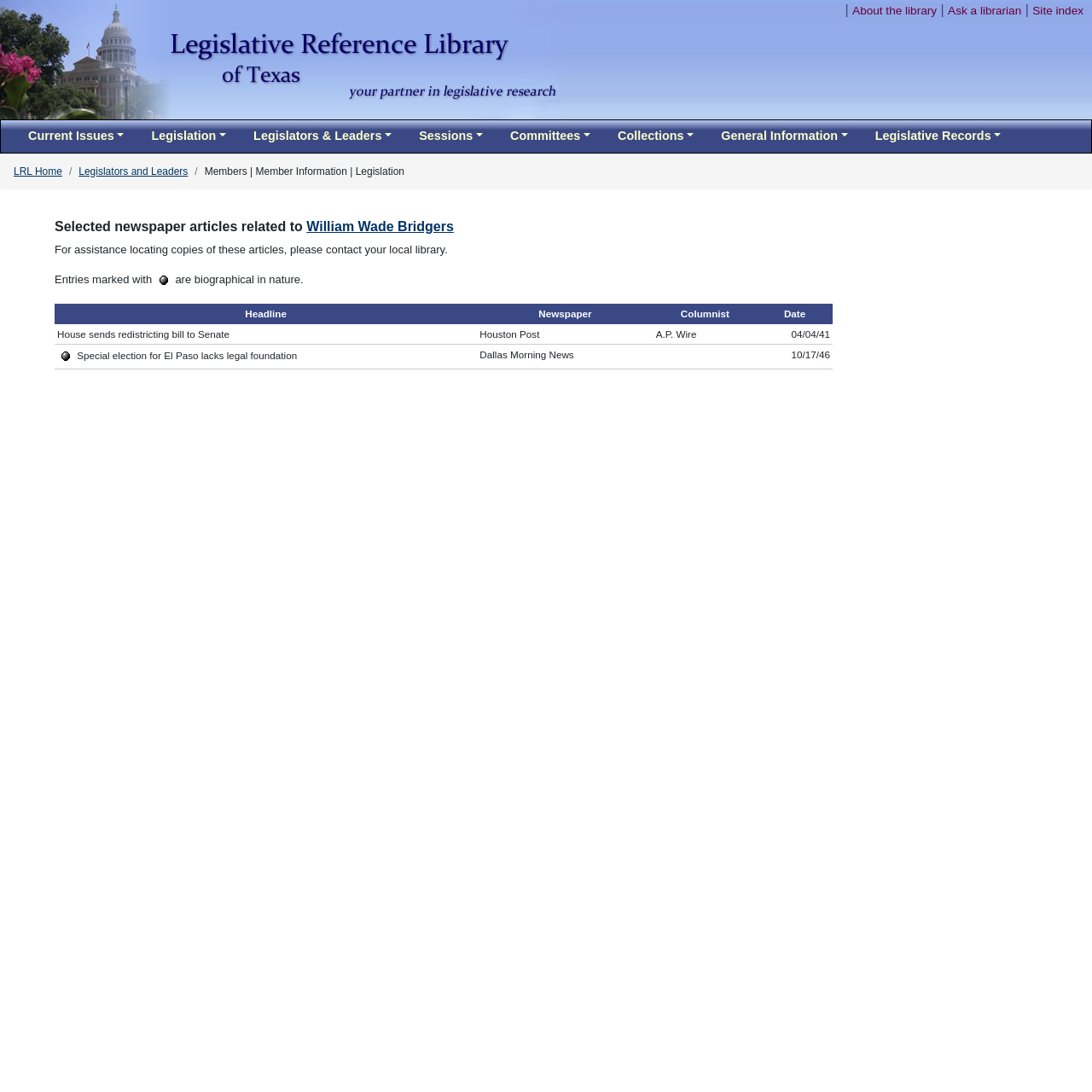Please identify the bounding box coordinates of the element I need to click to follow this instruction: "Click the 'Ask a librarian' link".

[0.868, 0.004, 0.935, 0.016]